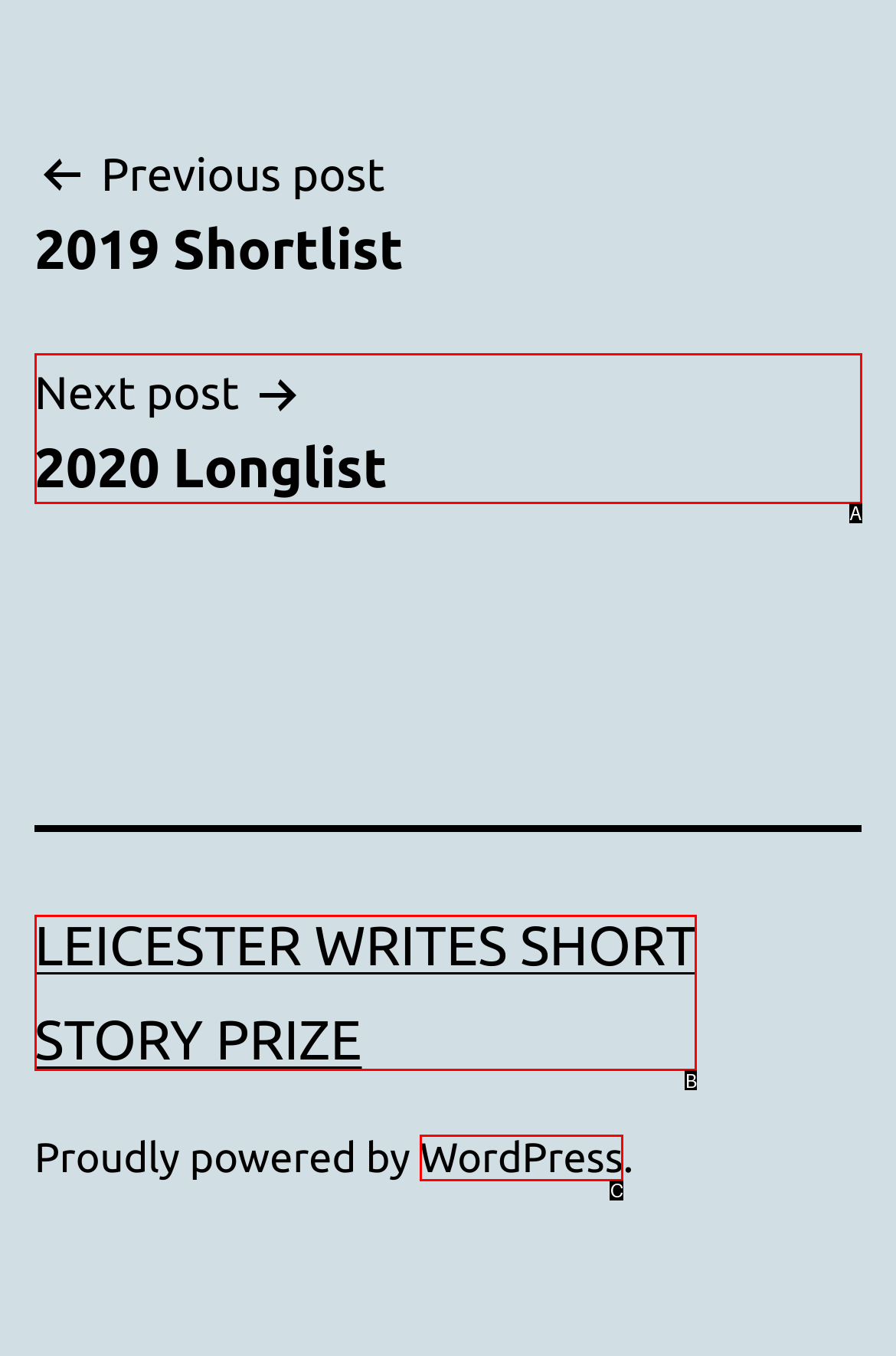Which lettered option matches the following description: WordPress
Provide the letter of the matching option directly.

C